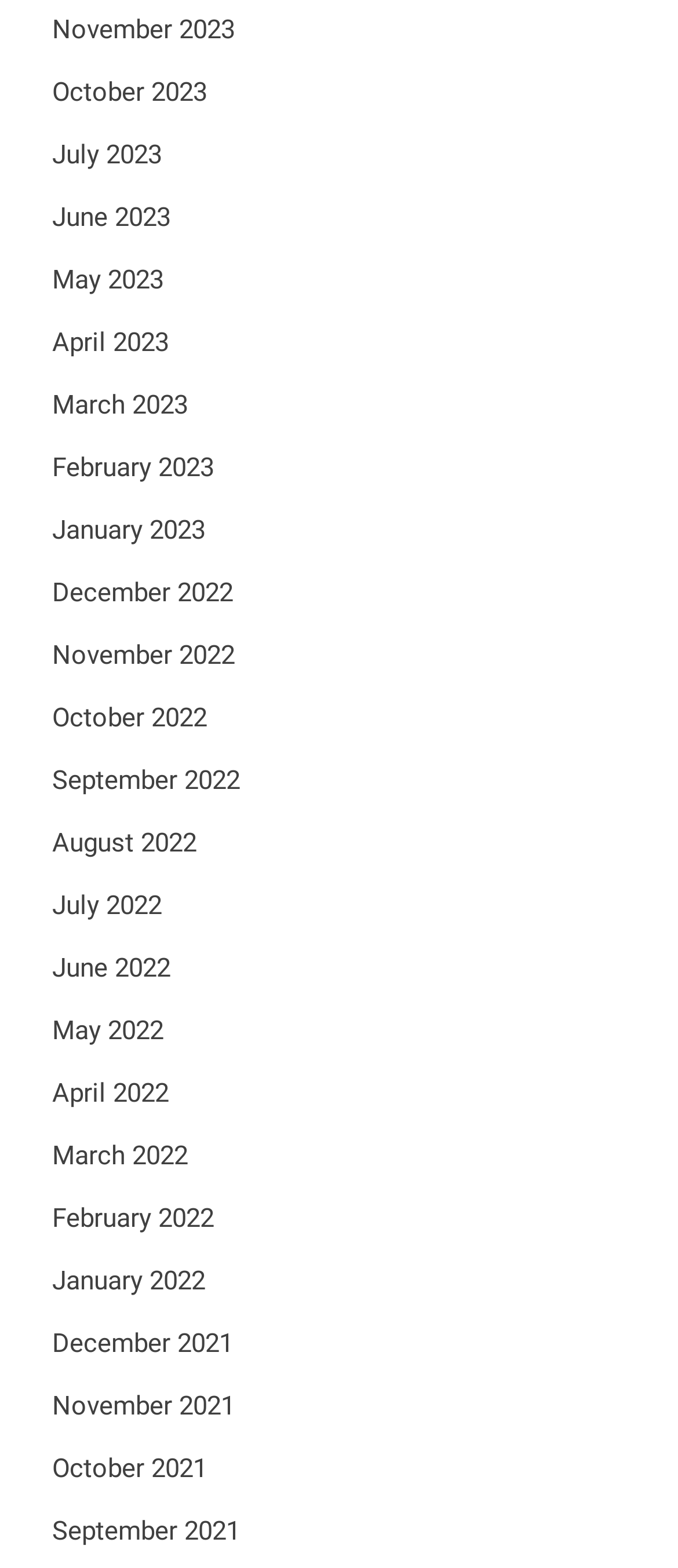Determine the bounding box coordinates for the element that should be clicked to follow this instruction: "view November 2023". The coordinates should be given as four float numbers between 0 and 1, in the format [left, top, right, bottom].

[0.077, 0.008, 0.346, 0.028]